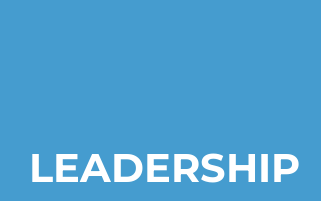Provide a comprehensive description of the image.

The image features a bold, minimalist design with the word "LEADERSHIP" prominently displayed in white text against a vibrant blue background. This visual element symbolizes the focus on leadership development and engagement within the context provided, likely a promotional piece for a leadership initiative or program. The image is situated within a section of a webpage dedicated to leadership opportunities, indicating its role in inviting viewers to explore involvement in leadership initiatives, such as roundtables or coaching experiences. Overall, the design effectively communicates the theme of leadership while encouraging participation in related activities.